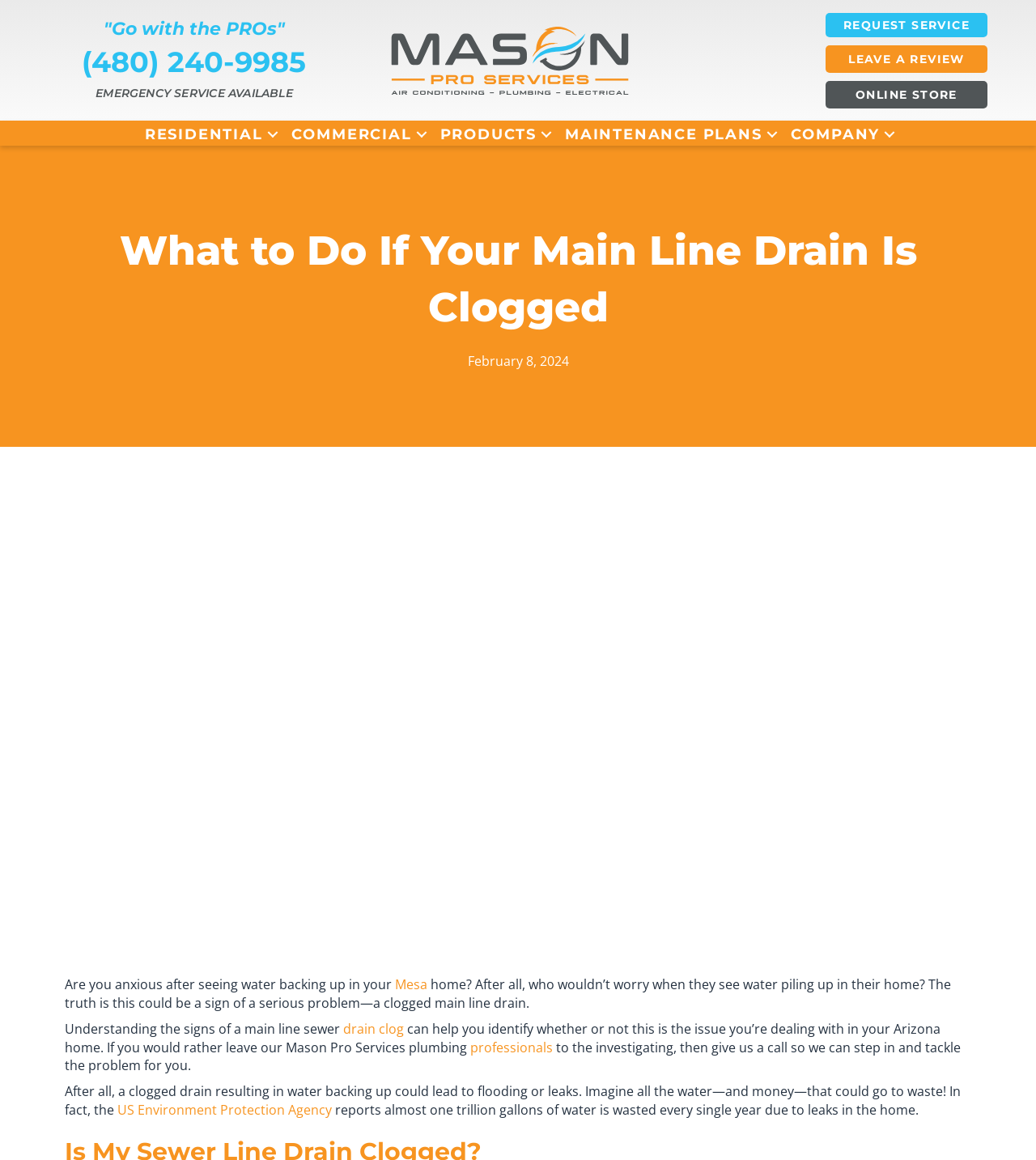Generate a detailed explanation of the webpage's features and information.

This webpage appears to be a blog post or article about clogged main line drains and plumbing services. At the top, there is a heading that reads "Go with the PROs" followed by a phone number and an emergency service announcement. To the right of this section, there is a logo image of MPS (Mason Pro Services) plumbing.

Below the top section, there are three links to request service, leave a review, and access an online store. Next to these links, there is a navigation menu with options for residential, commercial, products, maintenance plans, and company information.

The main content of the page starts with a heading that reads "What to Do If Your Main Line Drain Is Clogged" followed by a date, February 8, 2024. Below this, there is a large image of a water valve on a pipe in a farm setting.

The article begins by asking if the reader is anxious about seeing water backing up in their Mesa home, and explains that this could be a sign of a serious problem - a clogged main line drain. The text continues to discuss the signs of a main line sewer drain clog and the importance of identifying the issue to prevent flooding or leaks. There are also links to related topics, such as "drain clog" and "professionals", as well as a mention of the US Environment Protection Agency's report on water waste due to leaks in the home.